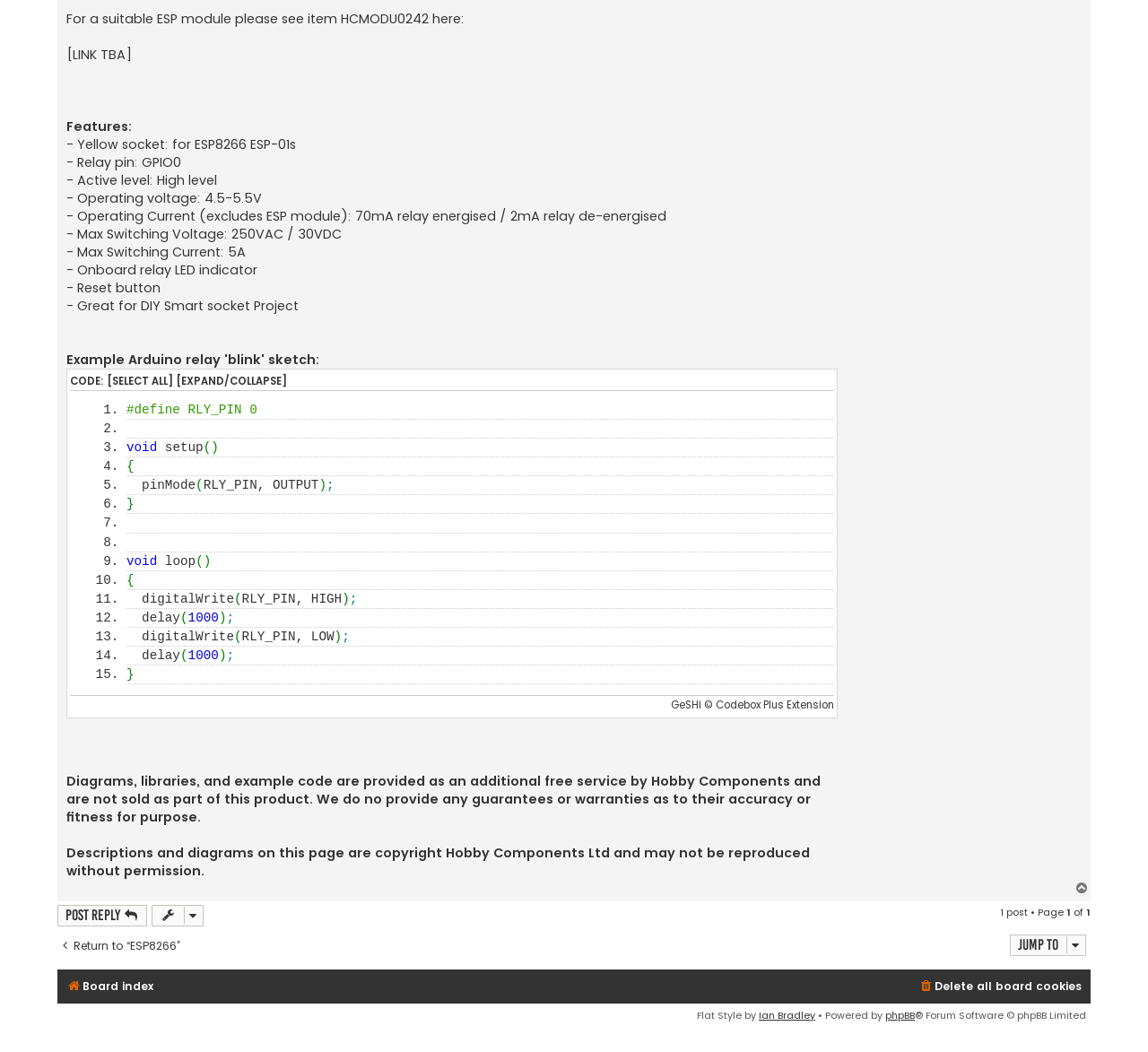Please determine the bounding box coordinates for the element that should be clicked to follow these instructions: "Click the 'EXPAND/COLLAPSE' link".

[0.153, 0.354, 0.25, 0.371]